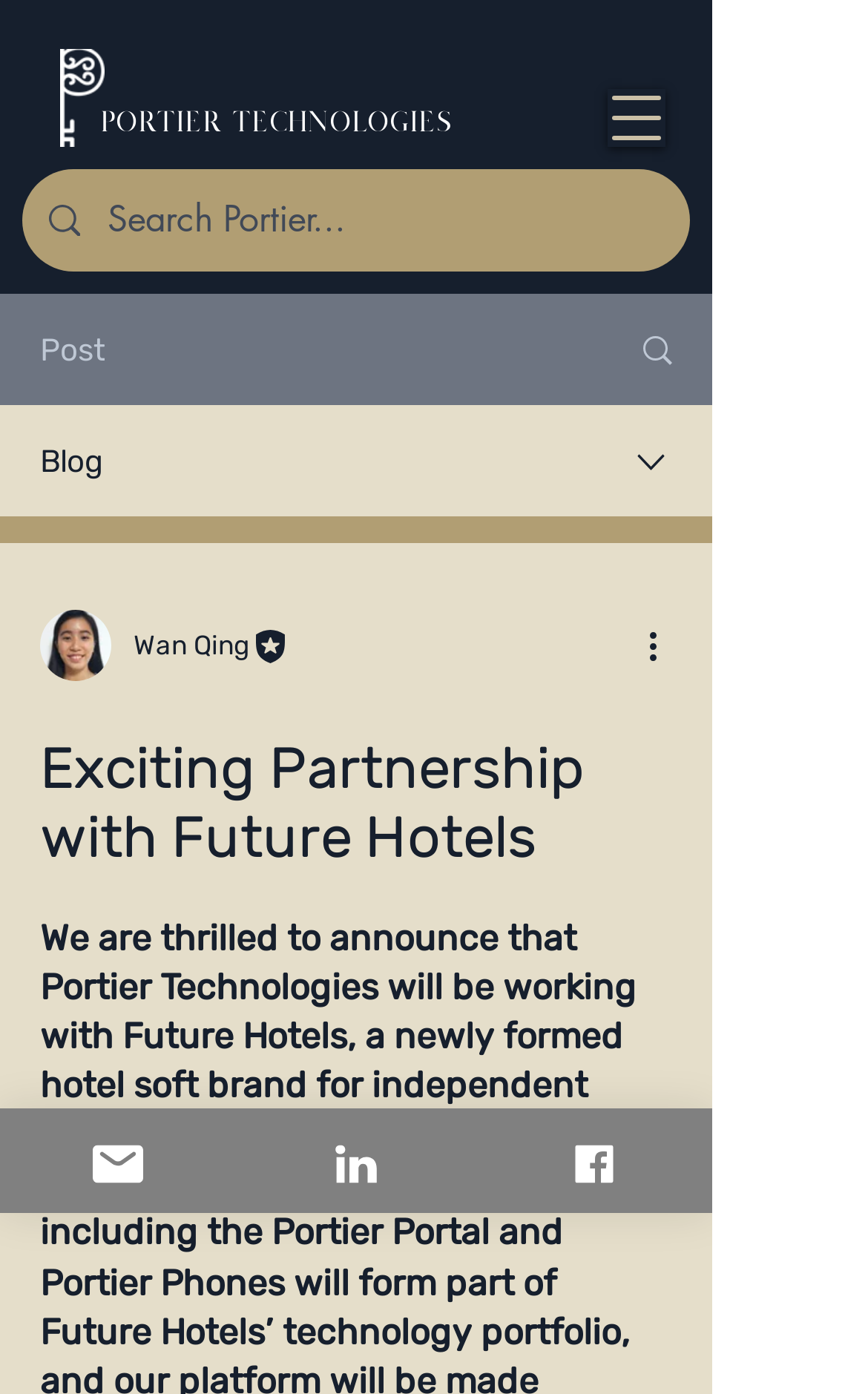How many social media links are at the bottom of the page?
Please provide a single word or phrase as the answer based on the screenshot.

3